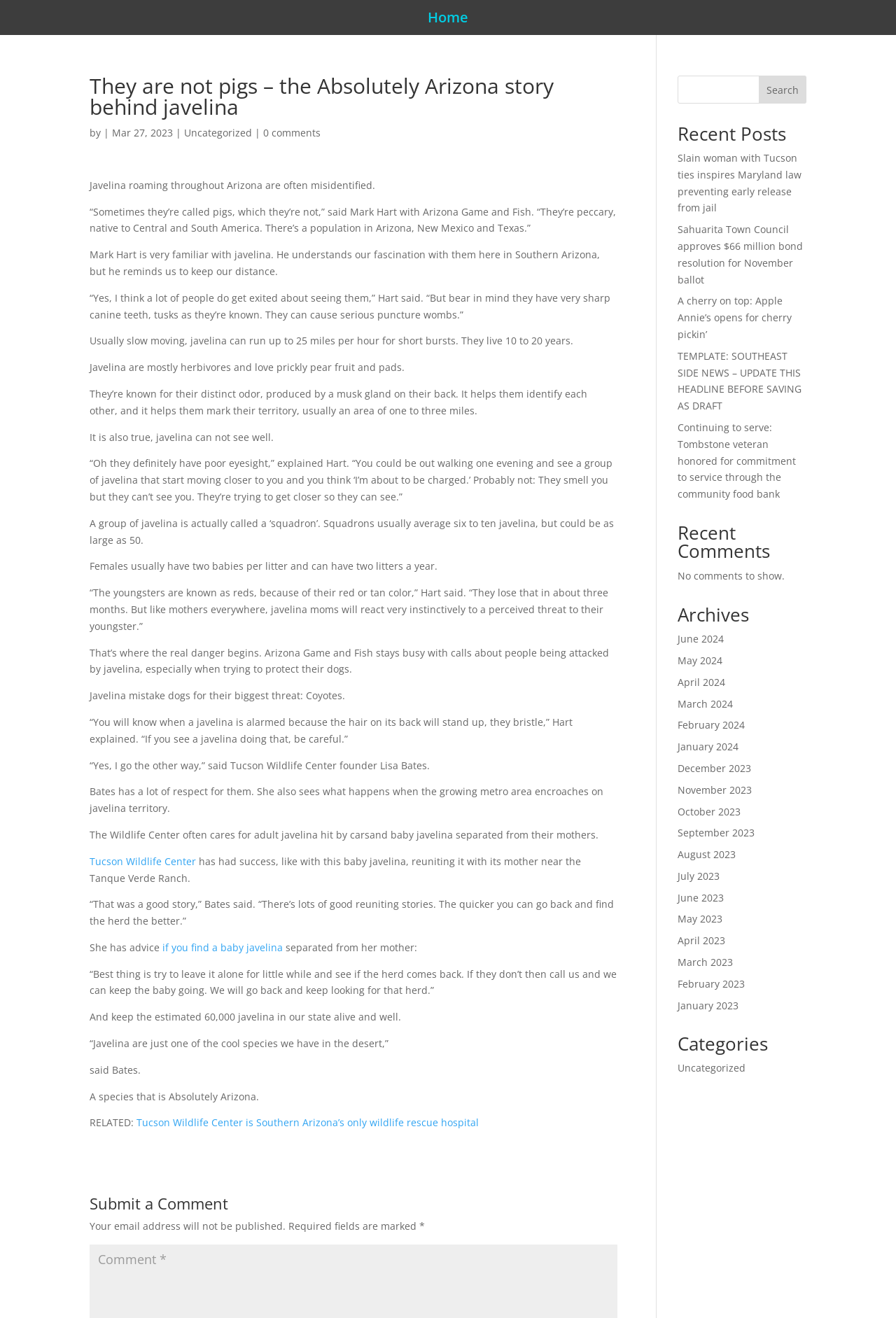How fast can javelina run?
From the image, respond with a single word or phrase.

25 miles per hour